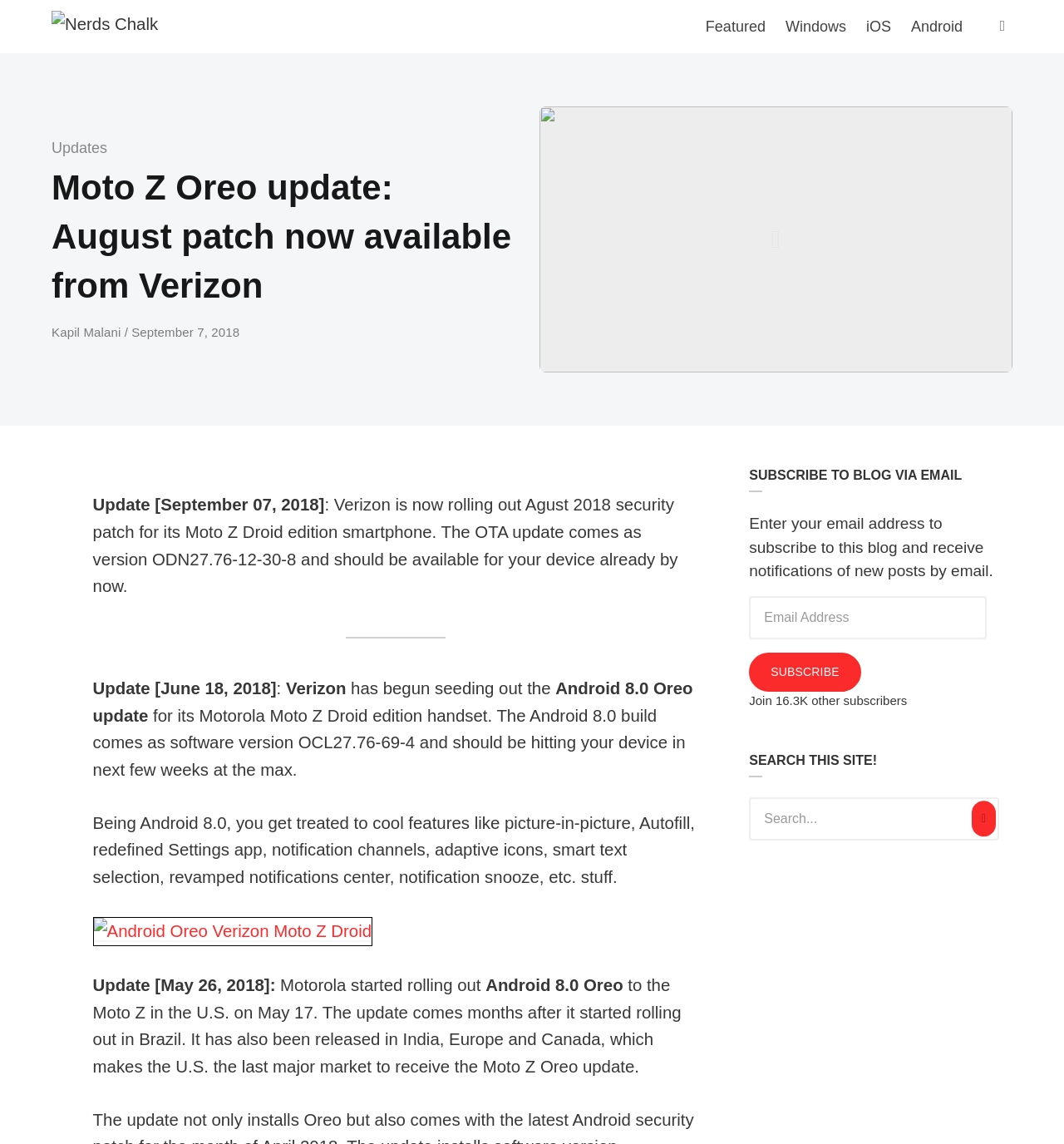Using details from the image, please answer the following question comprehensively:
What is the feature of Android 8.0 mentioned in the article?

I found this answer by looking at the text content of the webpage, specifically the sentence 'Being Android 8.0, you get treated to cool features like picture-in-picture, Autofill, redefined Settings app, notification channels, adaptive icons, smart text selection, revamped notifications center, notification snooze, etc. stuff.' which mentions one of the features of Android 8.0.